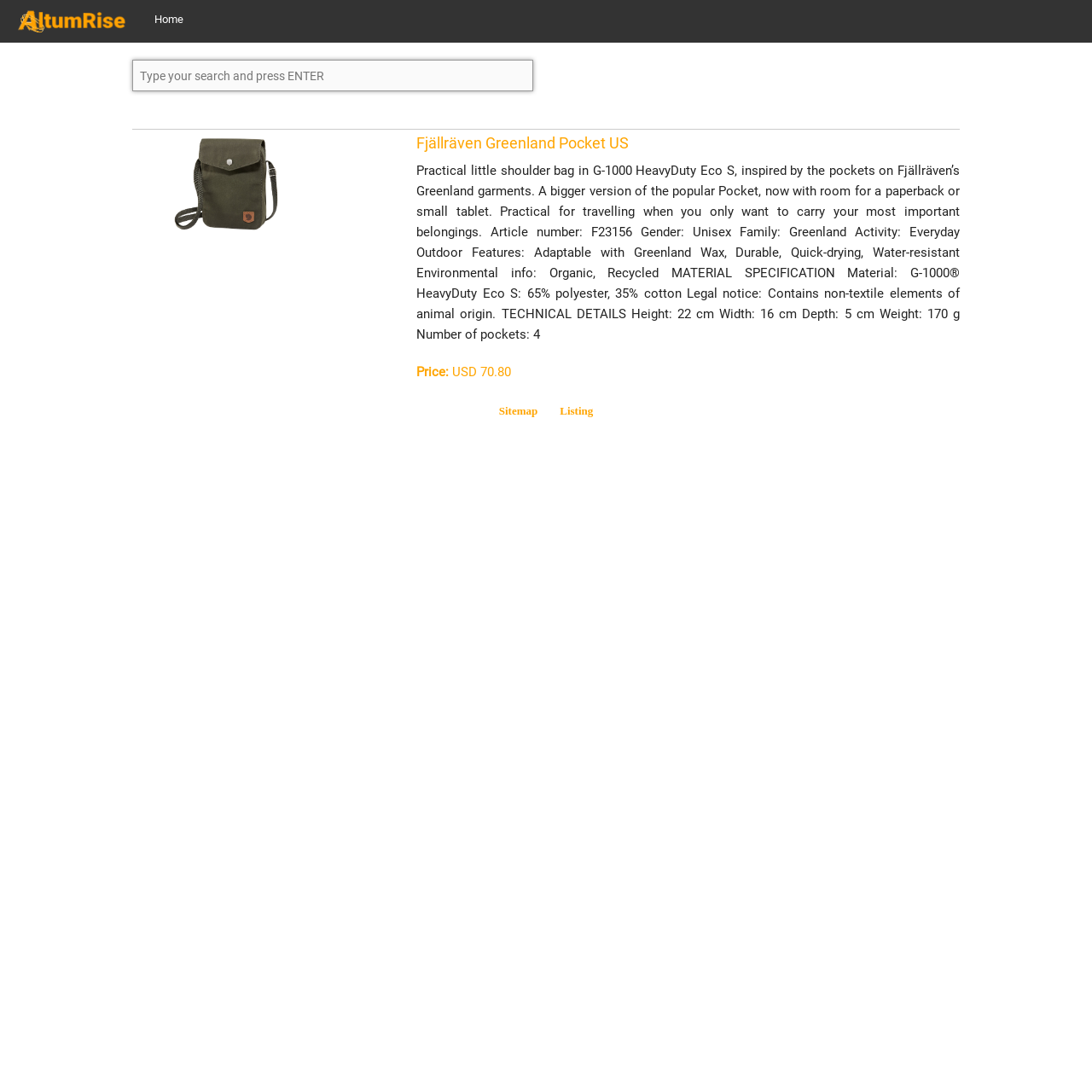What is the name of the product?
Look at the image and answer the question with a single word or phrase.

Fjällräven Greenland Pocket US